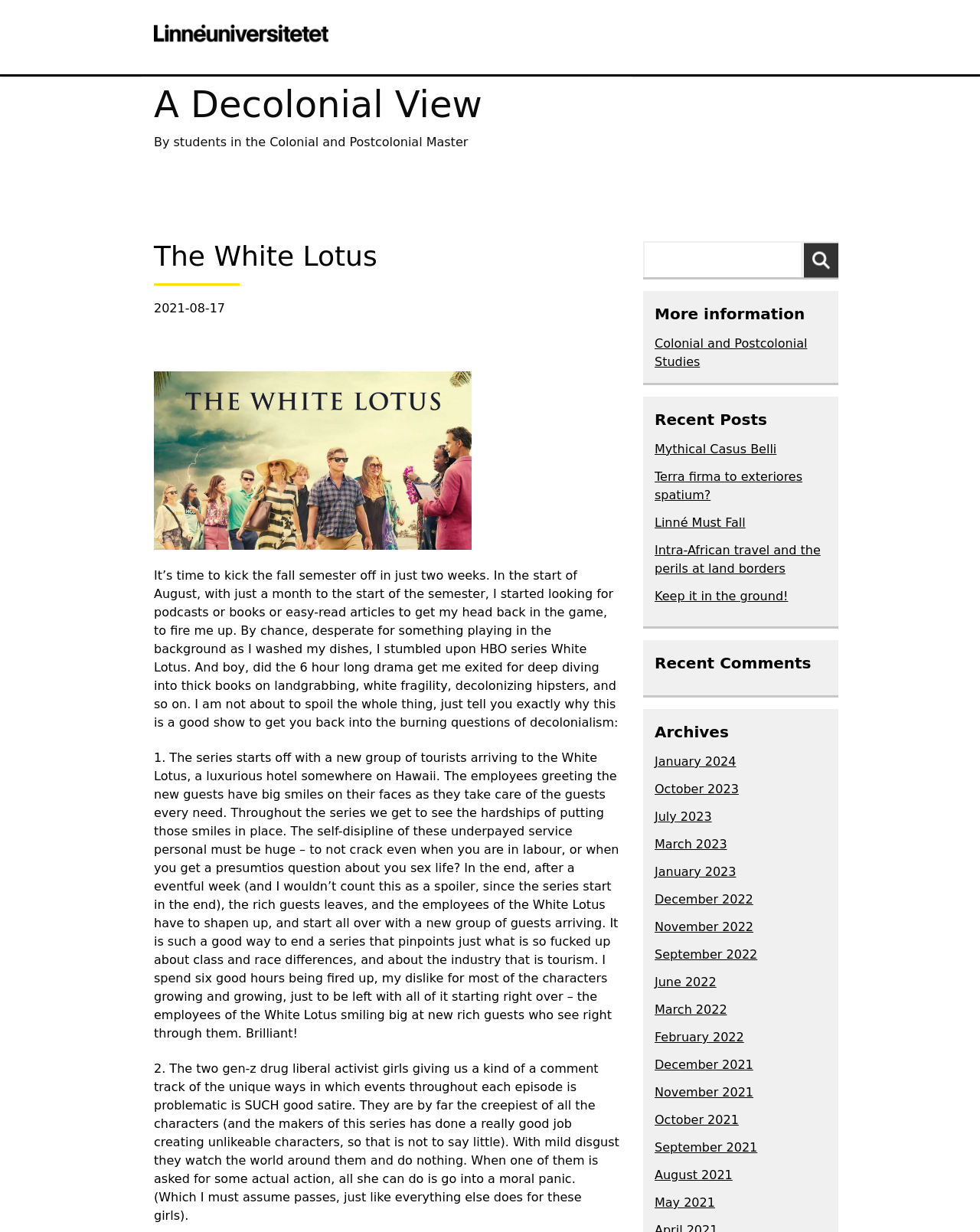Determine the bounding box coordinates of the section I need to click to execute the following instruction: "Check the recent posts". Provide the coordinates as four float numbers between 0 and 1, i.e., [left, top, right, bottom].

[0.668, 0.331, 0.844, 0.35]